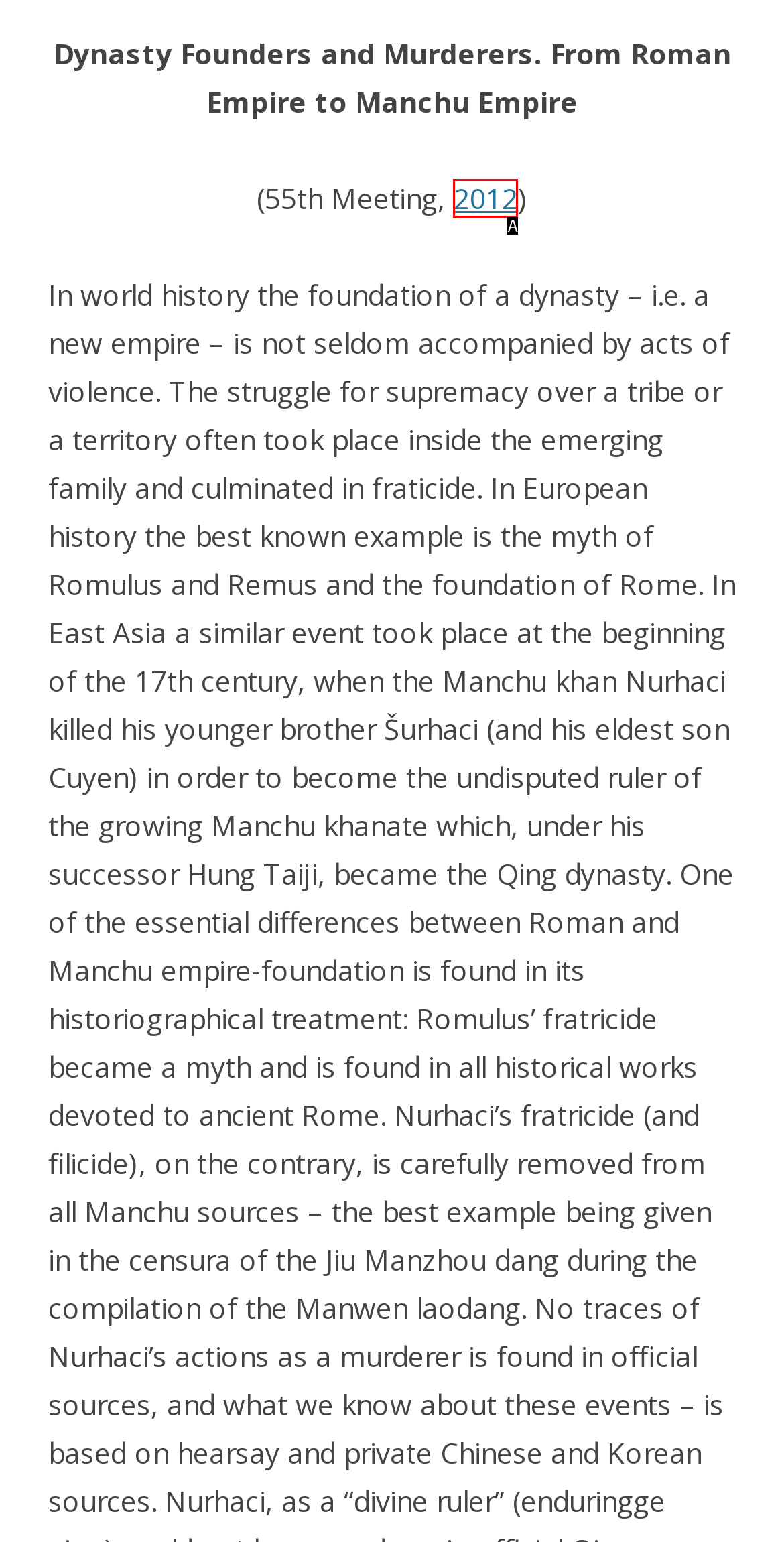From the provided choices, determine which option matches the description: 2012. Respond with the letter of the correct choice directly.

A